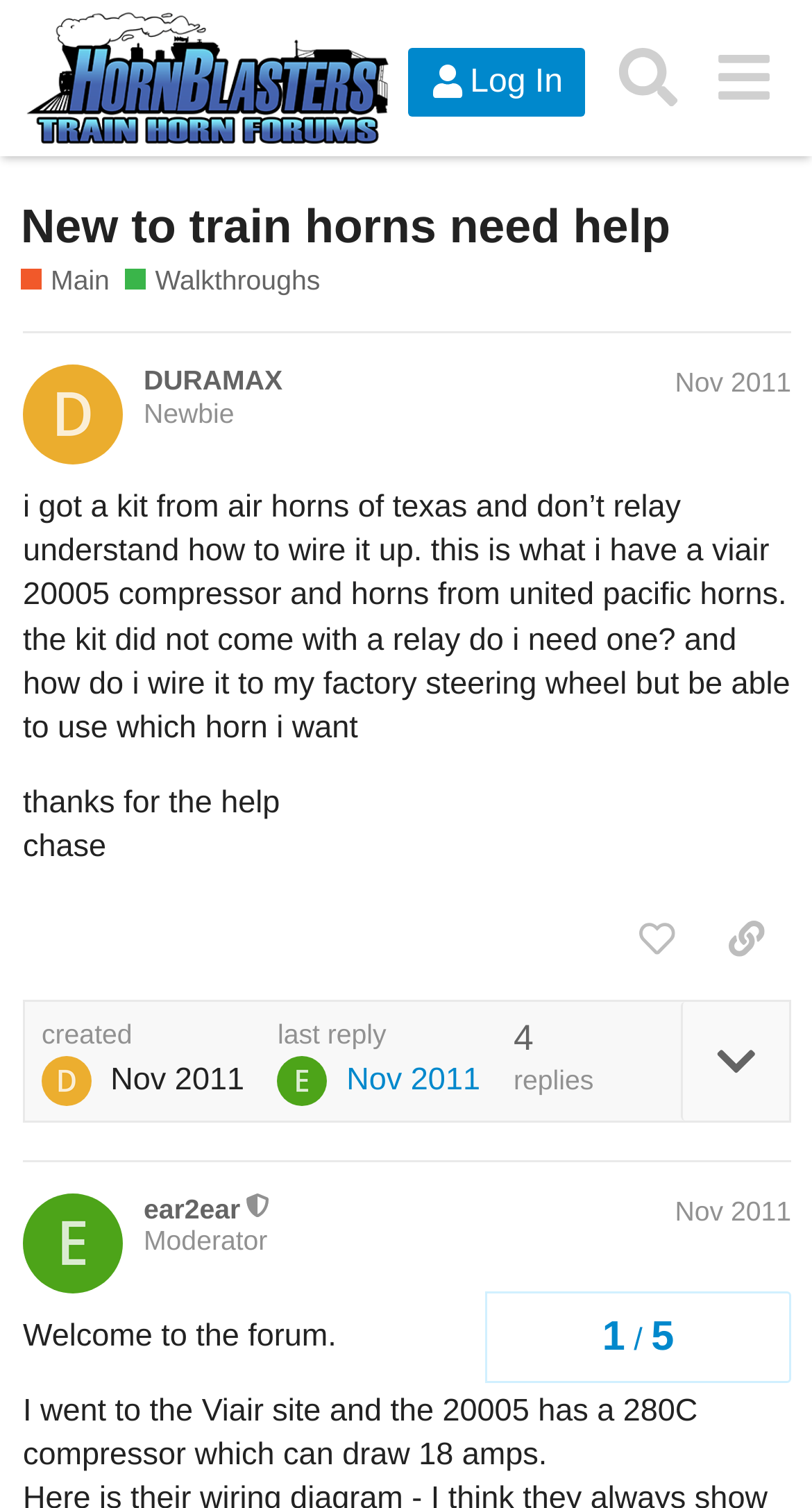Can you find the bounding box coordinates for the element to click on to achieve the instruction: "Click on the 'Log In' button"?

[0.502, 0.031, 0.721, 0.077]